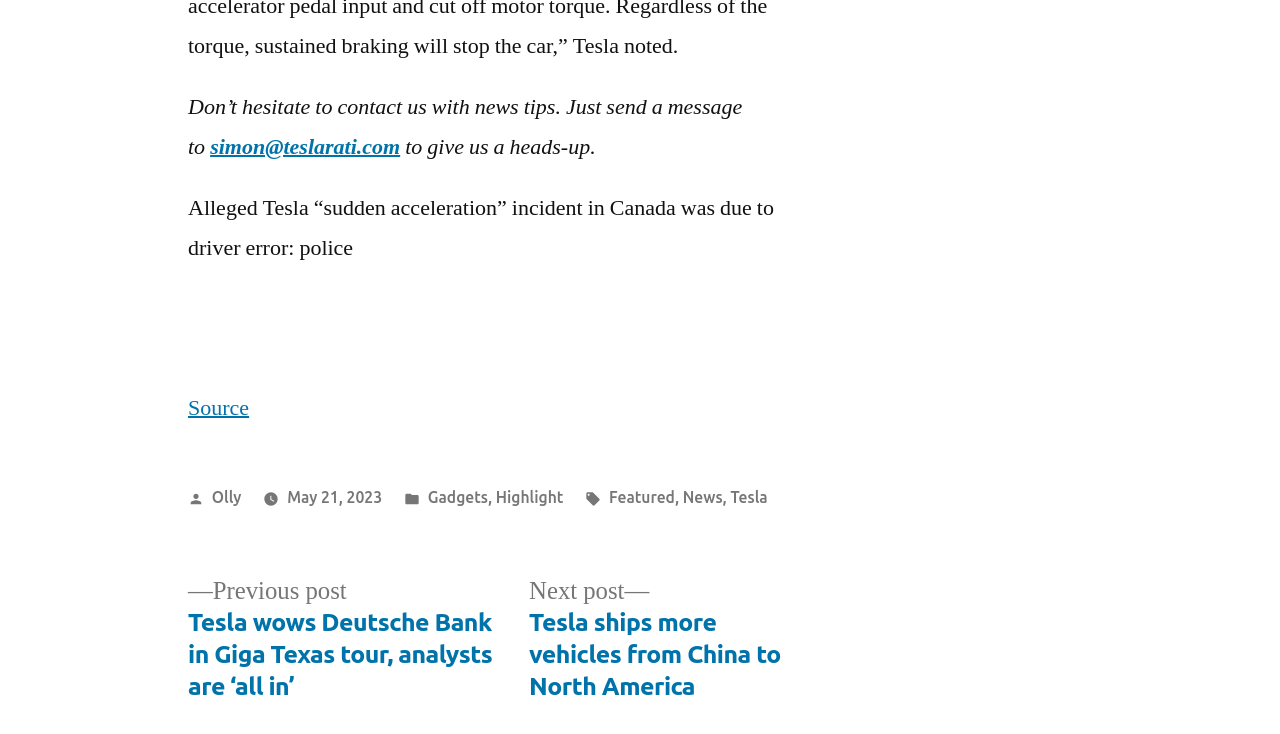What is the category of this post?
Refer to the screenshot and deliver a thorough answer to the question presented.

The category of this post is mentioned in the footer section, where it says 'Posted in Gadgets'.